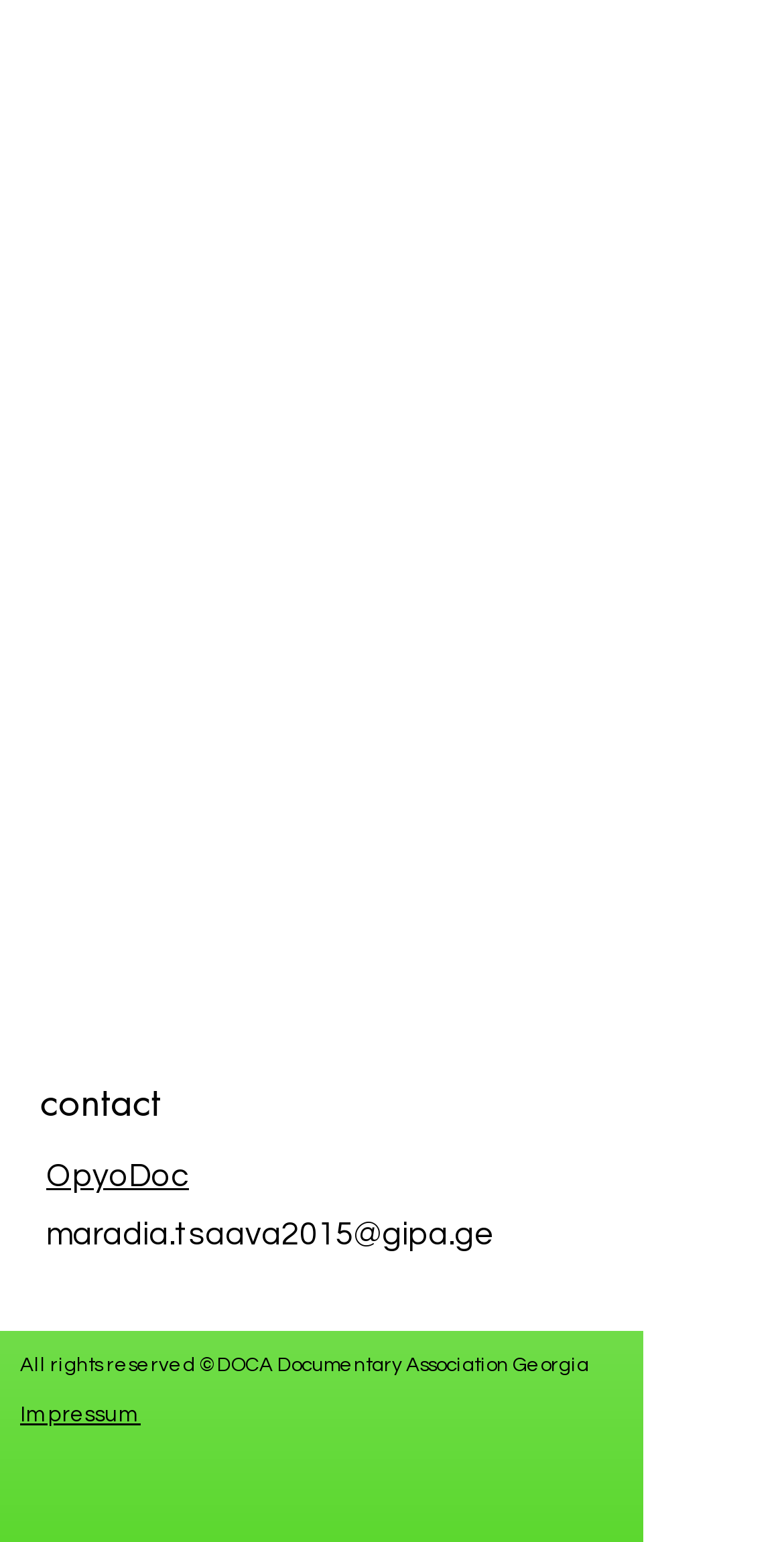What is the email address provided?
From the details in the image, provide a complete and detailed answer to the question.

I found the answer by looking at the contact information section, which provides a link to the email address 'maradia.tsaava2015@gipa.ge'.